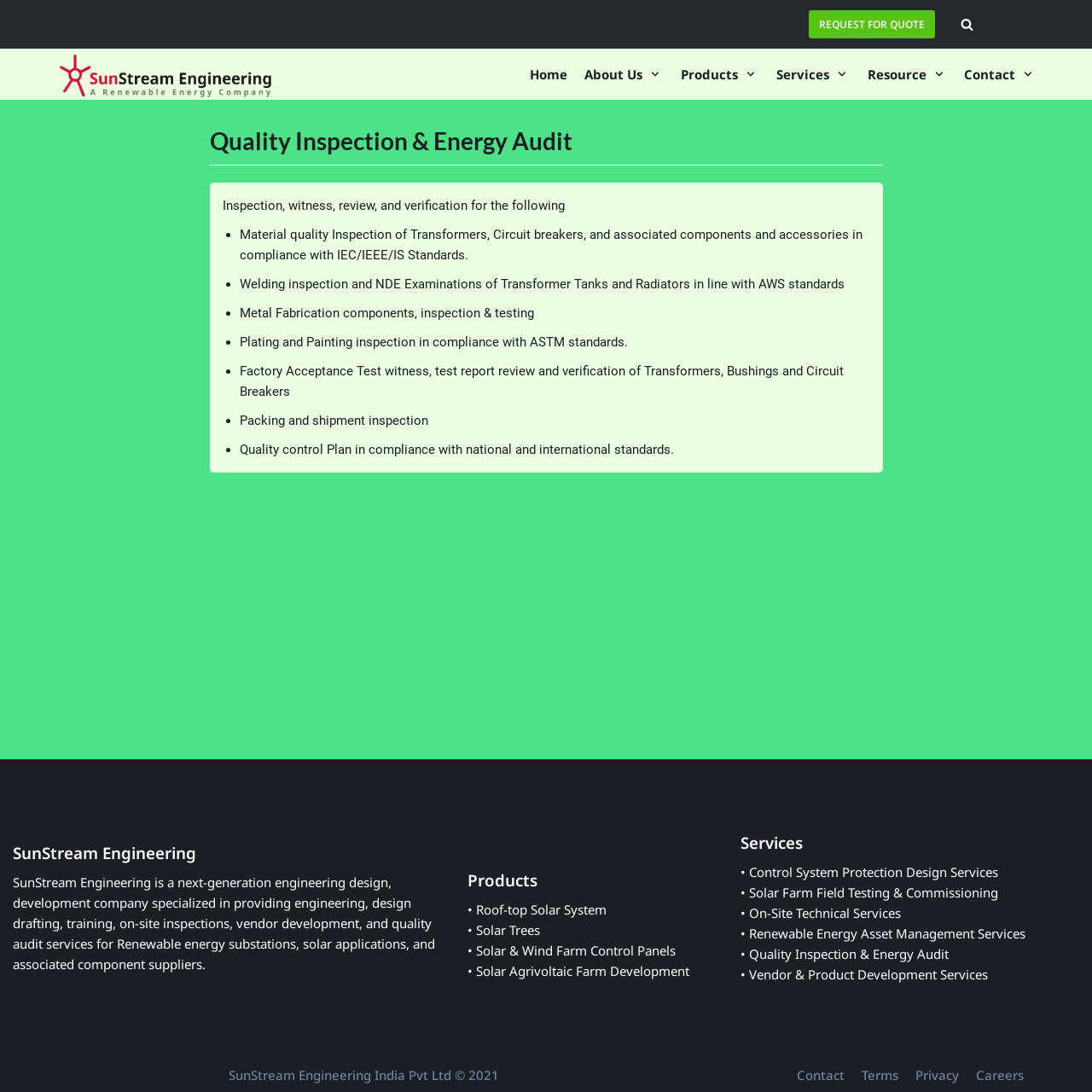What services does SunStream Engineering provide?
Please utilize the information in the image to give a detailed response to the question.

According to the webpage, SunStream Engineering provides various services including Quality Inspection & Energy Audit, Control System Protection Design Services, Solar Farm Field Testing & Commissioning, On-Site Technical Services, and more.